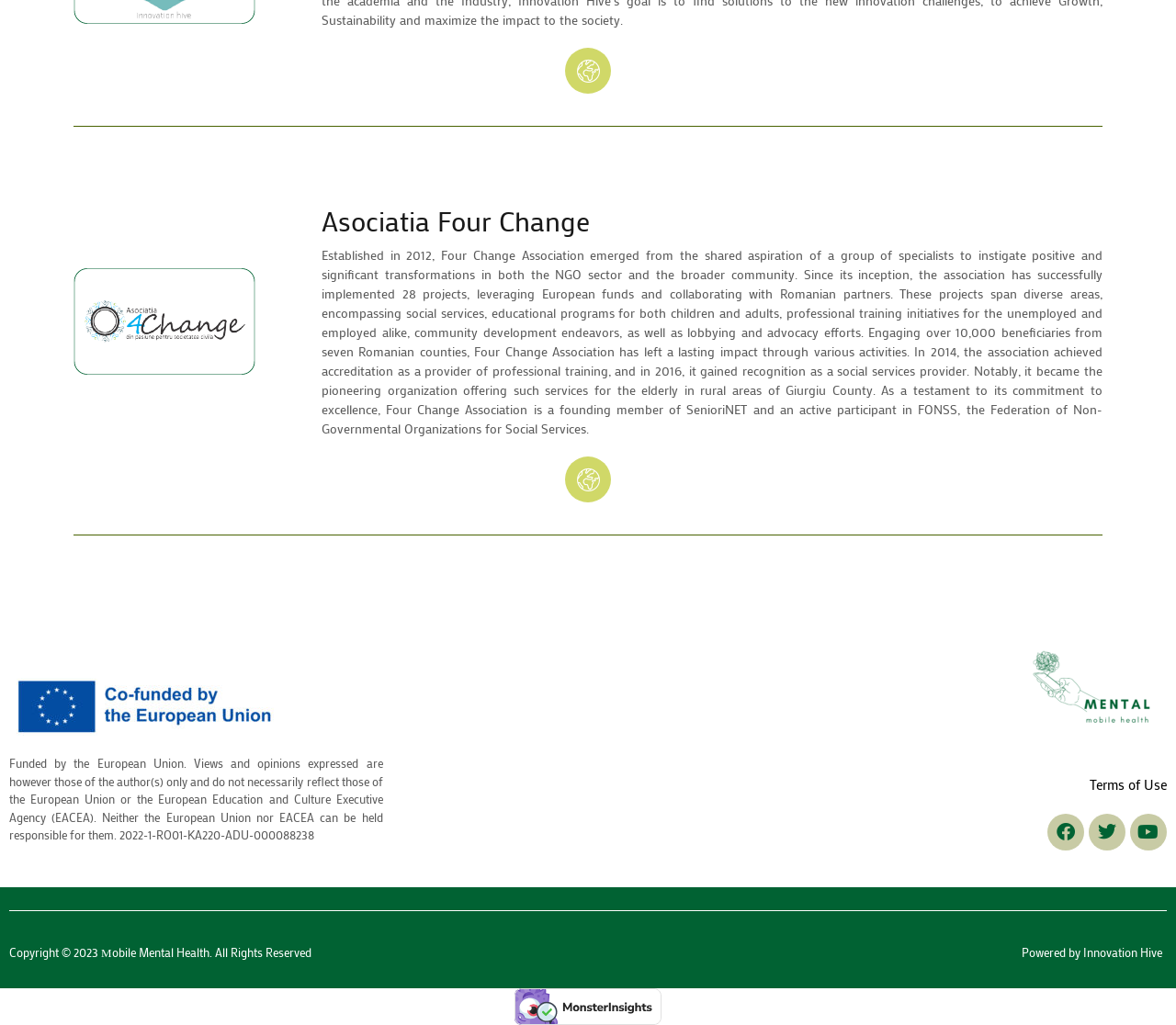Locate the coordinates of the bounding box for the clickable region that fulfills this instruction: "View the Twitter profile".

[0.926, 0.793, 0.957, 0.829]